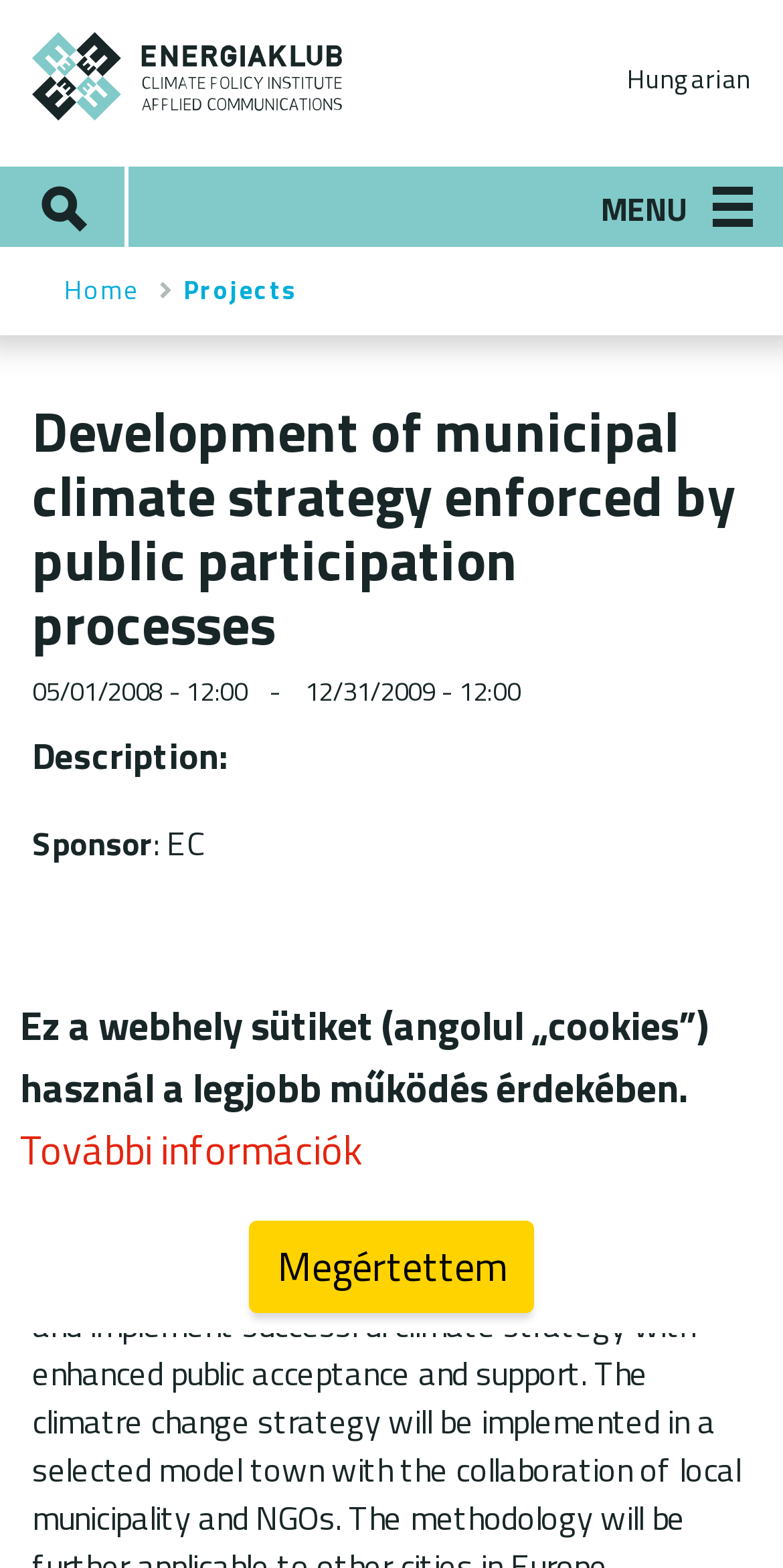Ascertain the bounding box coordinates for the UI element detailed here: "További információk". The coordinates should be provided as [left, top, right, bottom] with each value being a float between 0 and 1.

[0.026, 0.713, 0.462, 0.753]